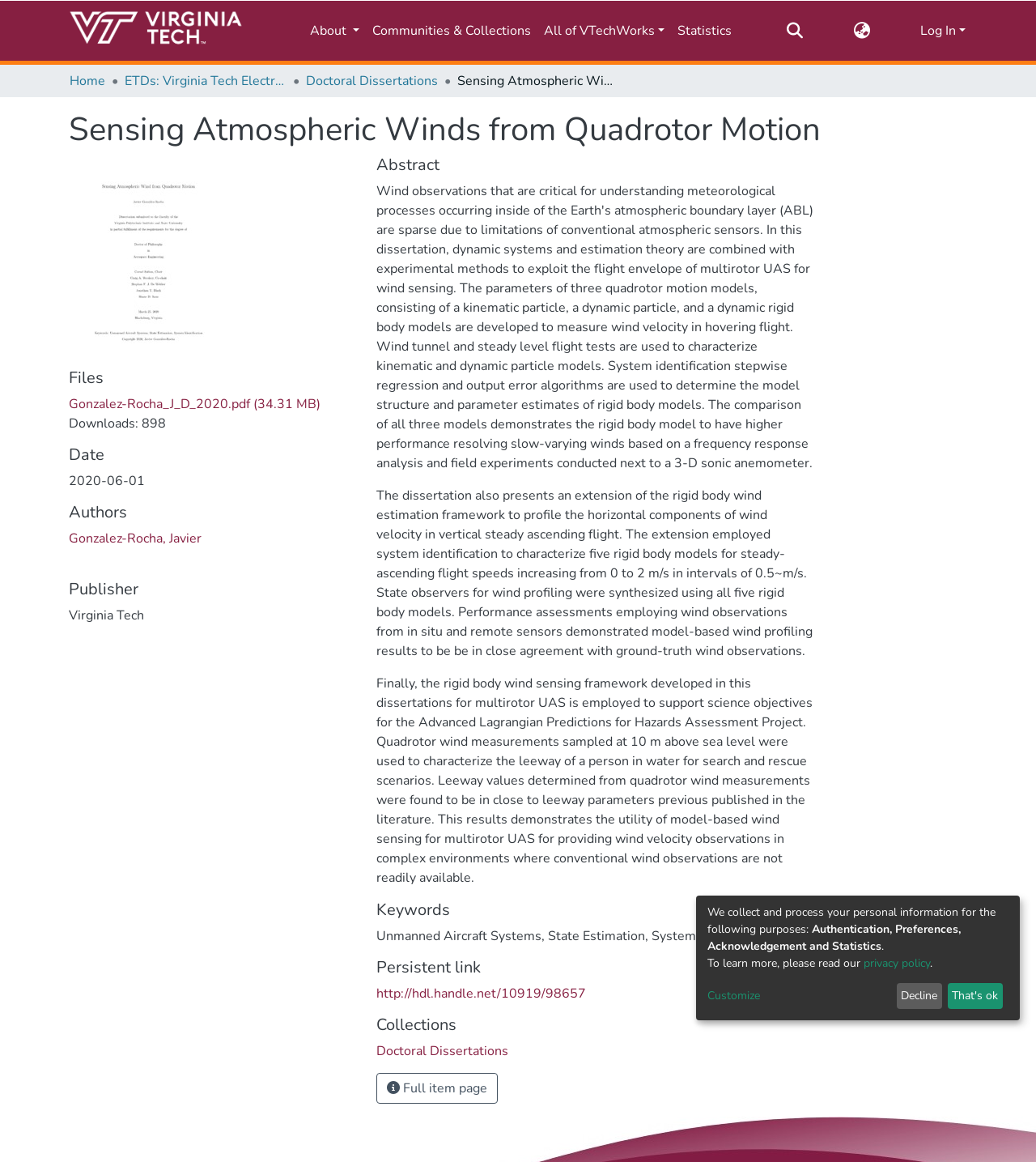Please determine the bounding box coordinates of the element to click in order to execute the following instruction: "Search for something". The coordinates should be four float numbers between 0 and 1, specified as [left, top, right, bottom].

[0.754, 0.013, 0.777, 0.039]